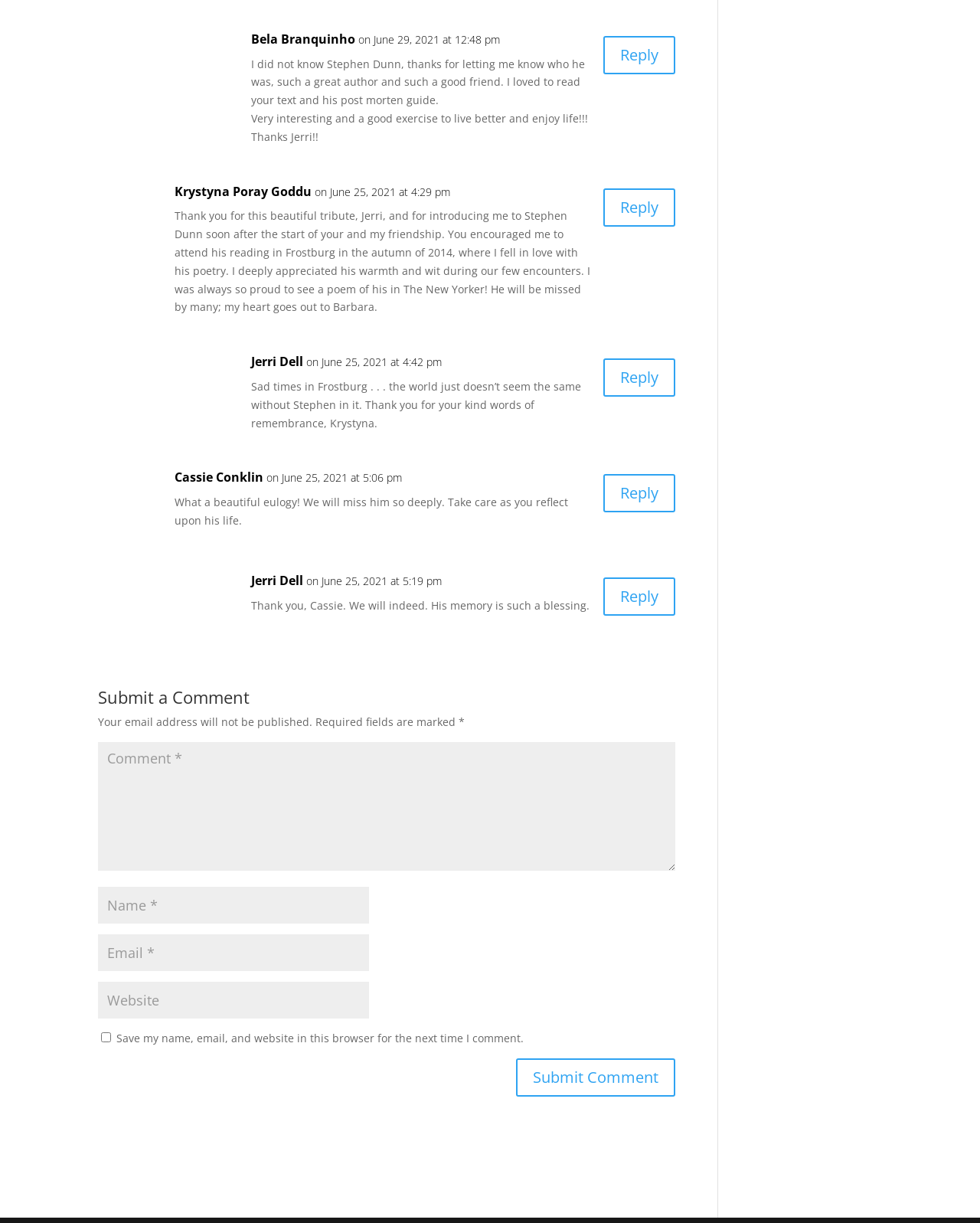Determine the bounding box coordinates of the clickable element to achieve the following action: 'Click on Poets' Graves'. Provide the coordinates as four float values between 0 and 1, formatted as [left, top, right, bottom].

None